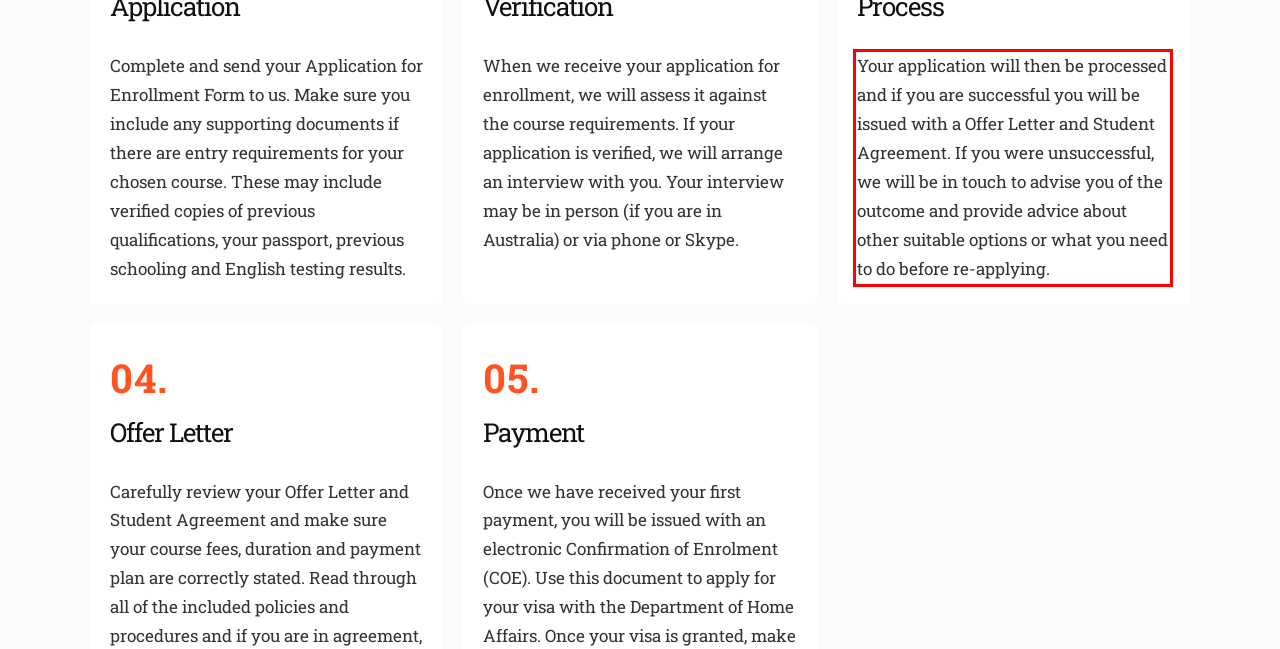You are presented with a screenshot containing a red rectangle. Extract the text found inside this red bounding box.

Your application will then be processed and if you are successful you will be issued with a Offer Letter and Student Agreement. If you were unsuccessful, we will be in touch to advise you of the outcome and provide advice about other suitable options or what you need to do before re-applying.